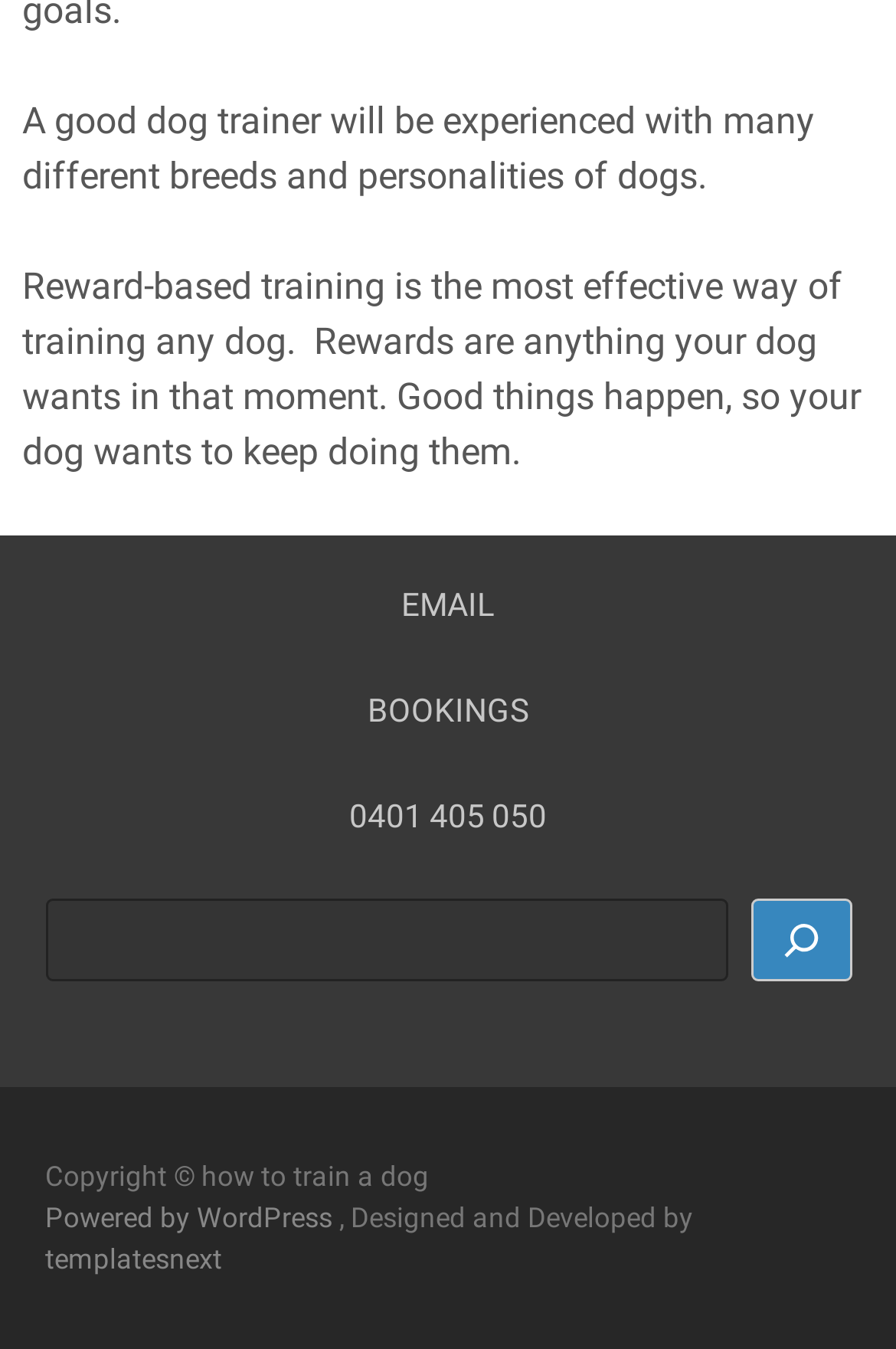Based on the element description, predict the bounding box coordinates (top-left x, top-left y, bottom-right x, bottom-right y) for the UI element in the screenshot: ncert textbook

None